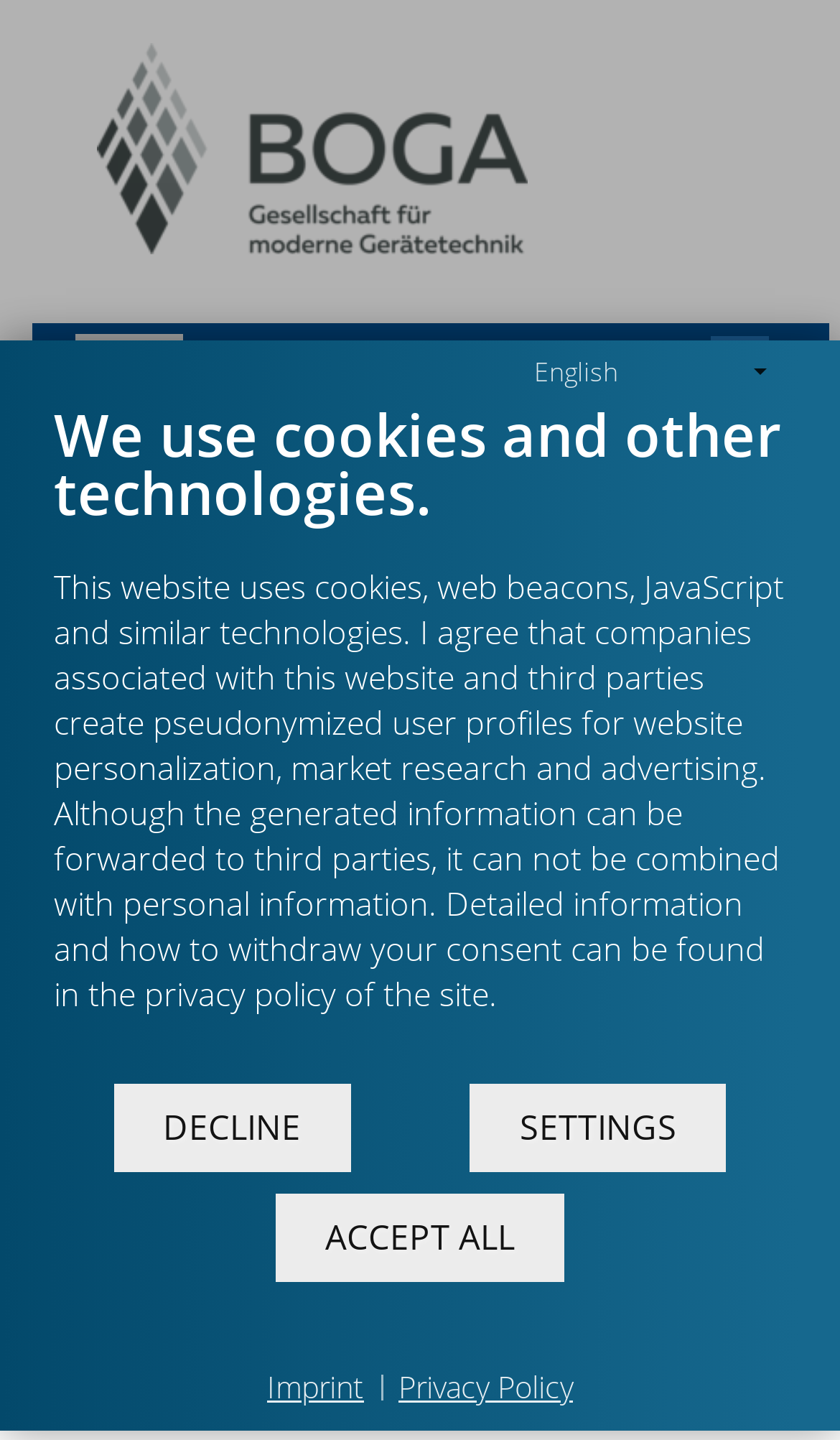Based on the element description News, identify the bounding box coordinates for the UI element. The coordinates should be in the format (top-left x, top-left y, bottom-right x, bottom-right y) and within the 0 to 1 range.

None